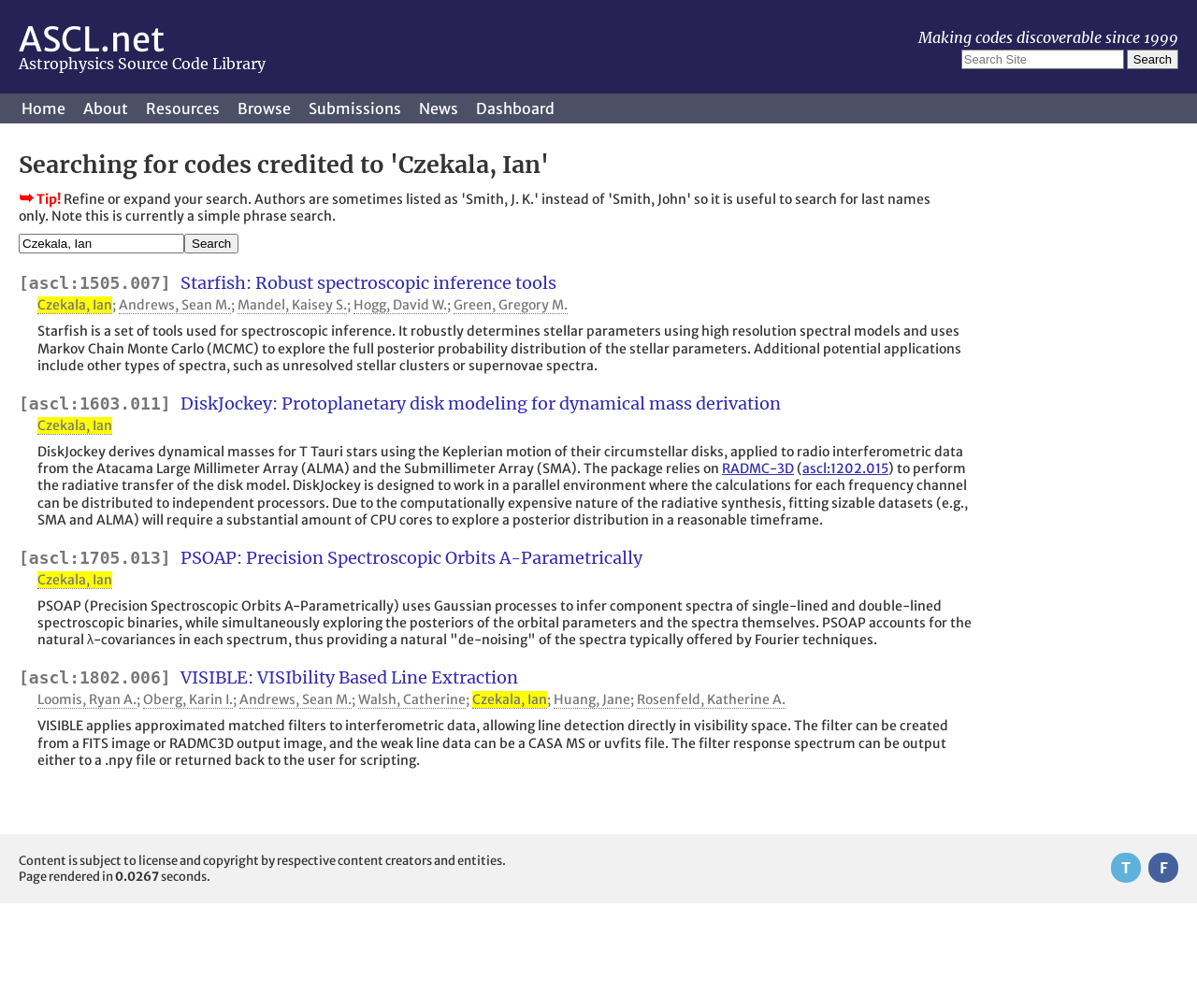What is the purpose of the DiskJockey code?
Please give a detailed and elaborate answer to the question.

The purpose of the DiskJockey code is obtained from the static text element that describes the code, which states that it 'derives dynamical masses for T Tauri stars using the Keplerian motion of their circumstellar disks'.